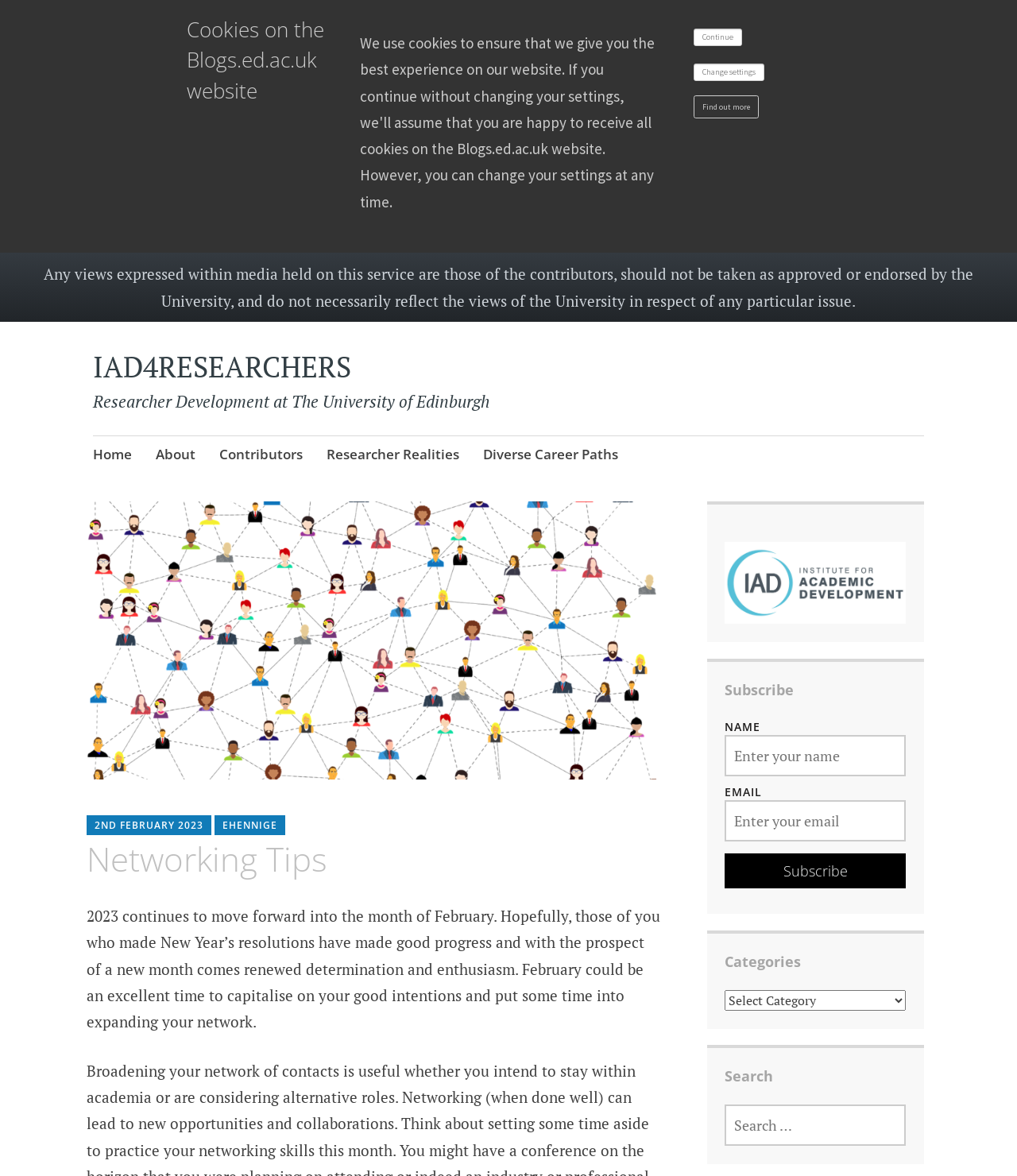Using details from the image, please answer the following question comprehensively:
How many links are in the top navigation menu?

I counted the number of link elements in the top navigation menu and found that there are 5 links: 'Home', 'About', 'Contributors', 'Researcher Realities', and 'Diverse Career Paths'.